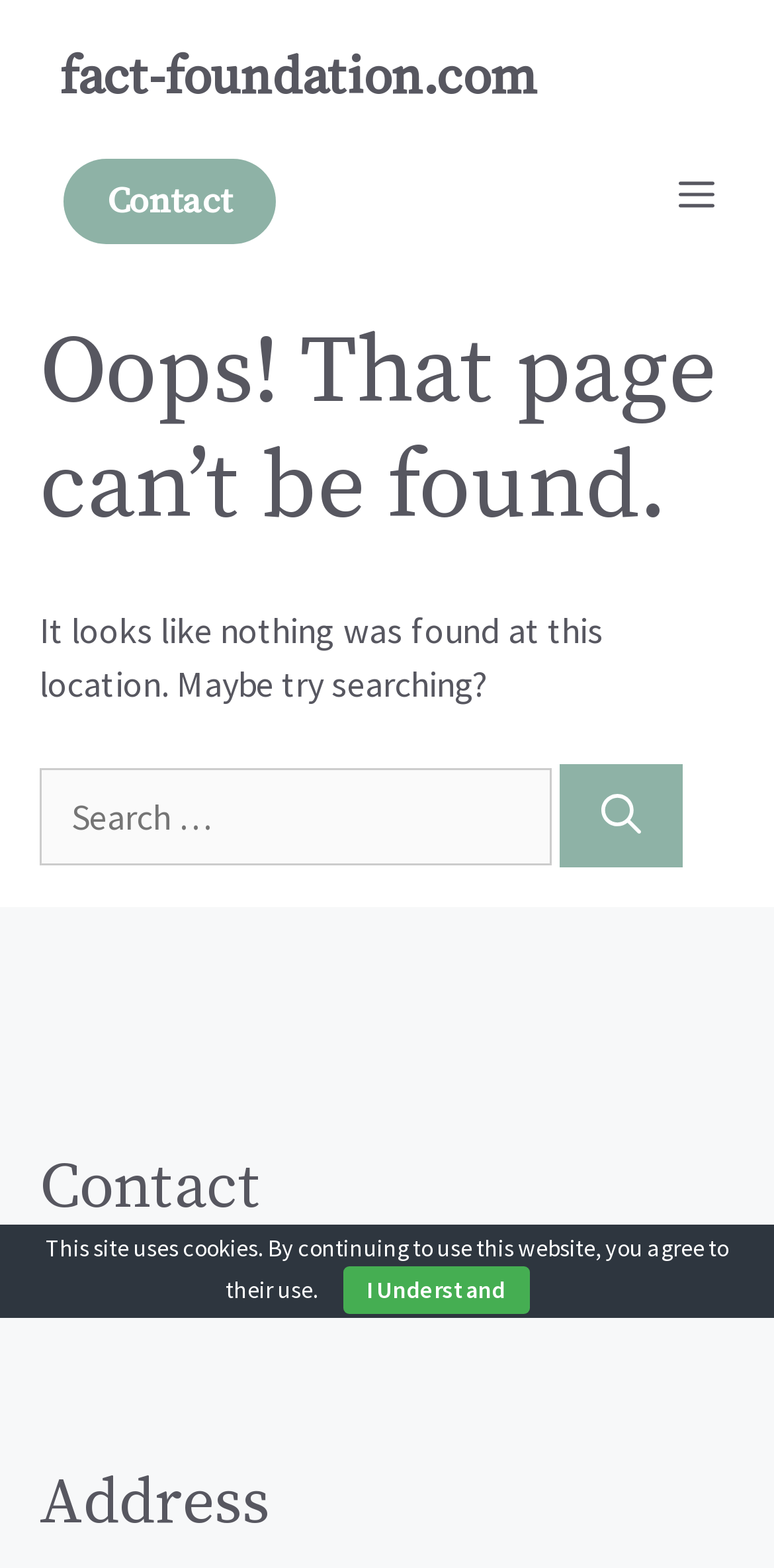What is the purpose of the 'I Understand' button?
From the details in the image, answer the question comprehensively.

The 'I Understand' button is used to accept the website's use of cookies, as indicated by the static text 'This site uses cookies. By continuing to use this website, you agree to their use.' and the button's presence next to this text.